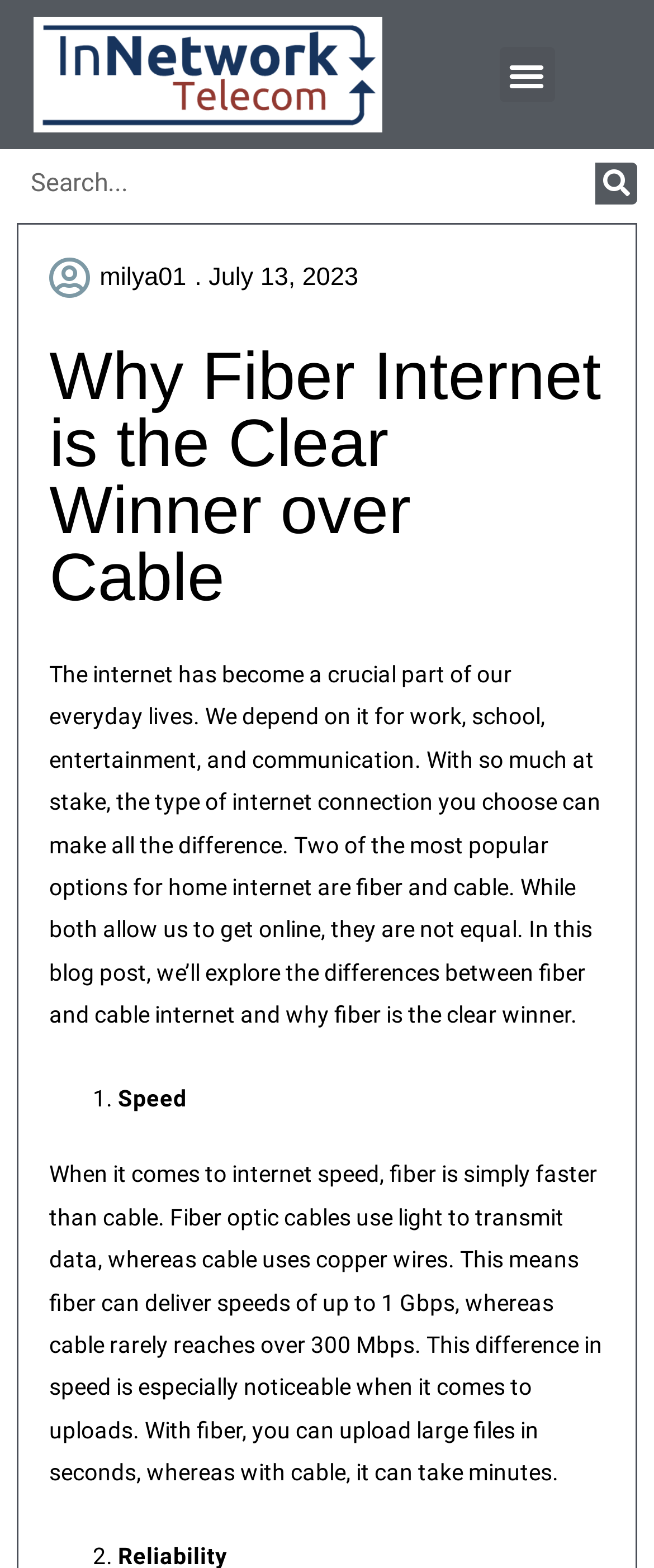Please provide a comprehensive answer to the question below using the information from the image: What is the author of this blog post?

The author of this blog post is mentioned at the top of the webpage, below the heading. The text 'milya01' is likely the username or alias of the author.